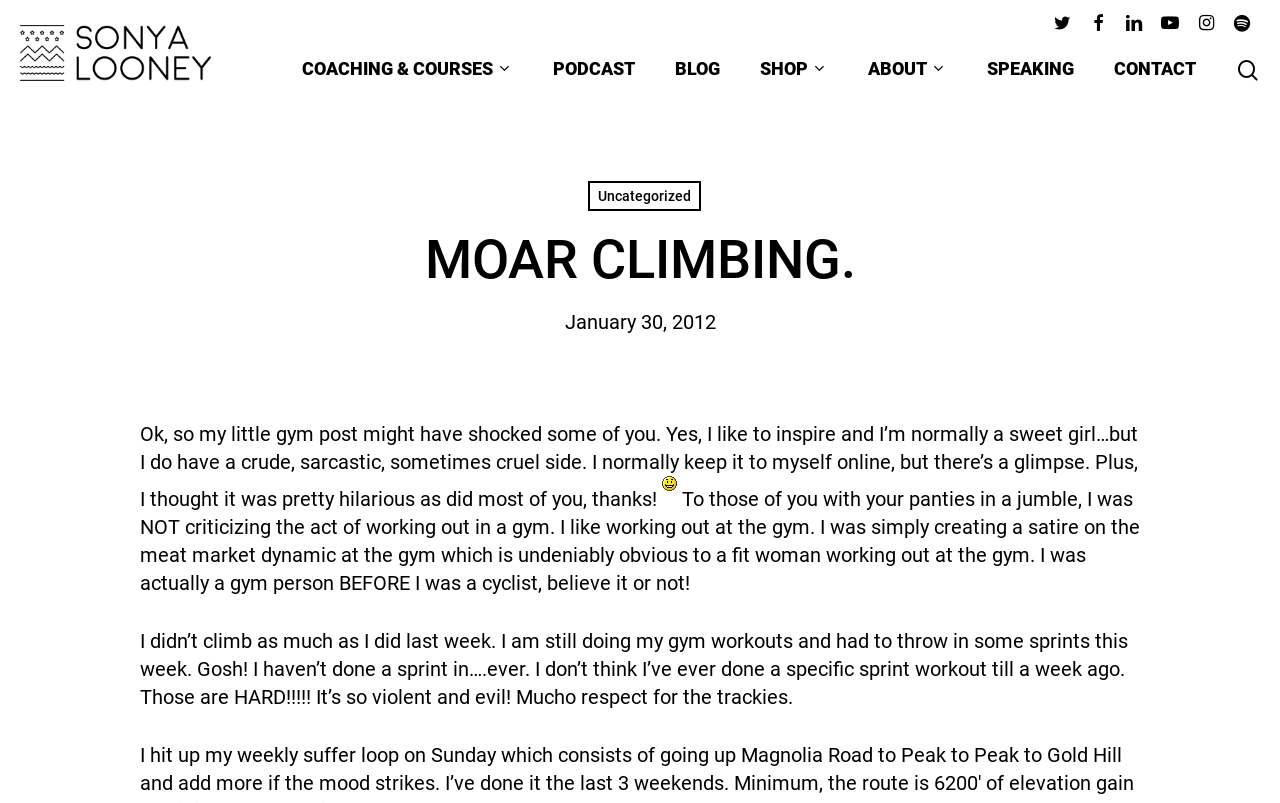Pinpoint the bounding box coordinates of the area that must be clicked to complete this instruction: "Read the blog".

[0.512, 0.07, 0.578, 0.101]